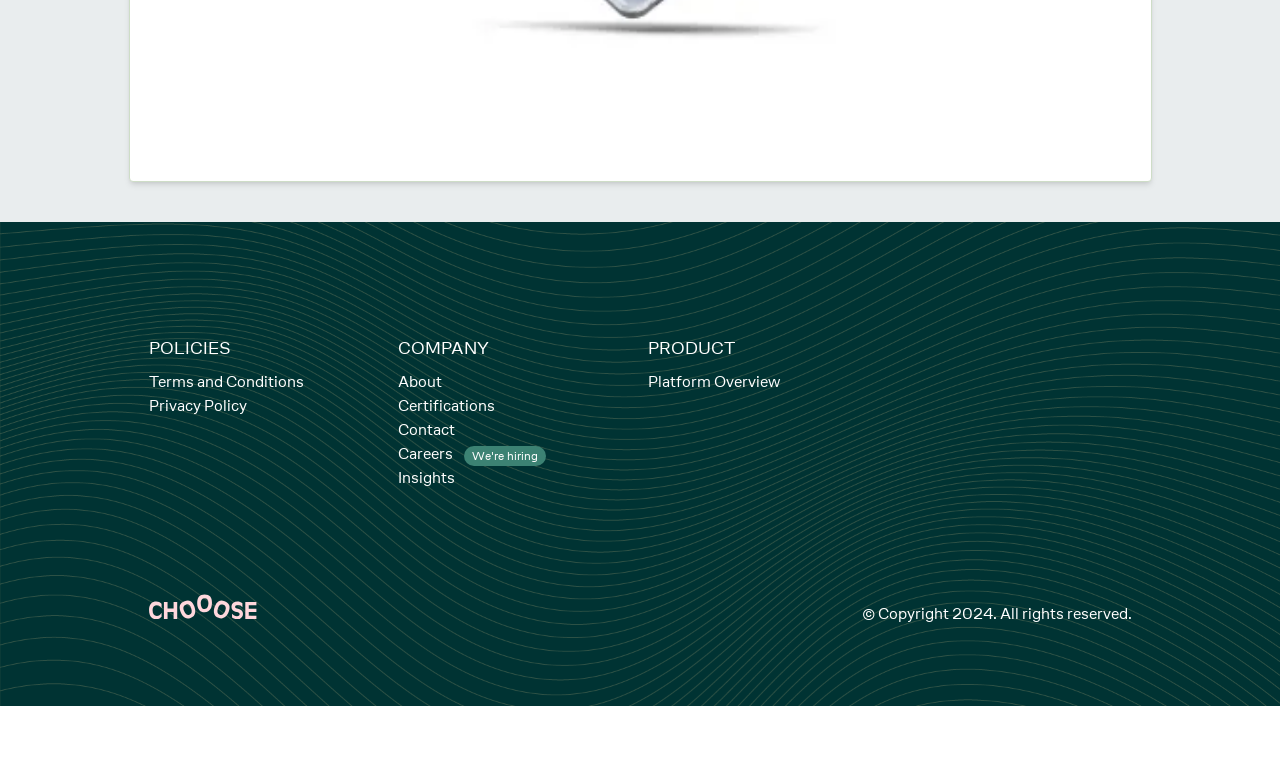Locate the bounding box of the UI element based on this description: "Careers We're hiring". Provide four float numbers between 0 and 1 as [left, top, right, bottom].

[0.311, 0.569, 0.427, 0.596]